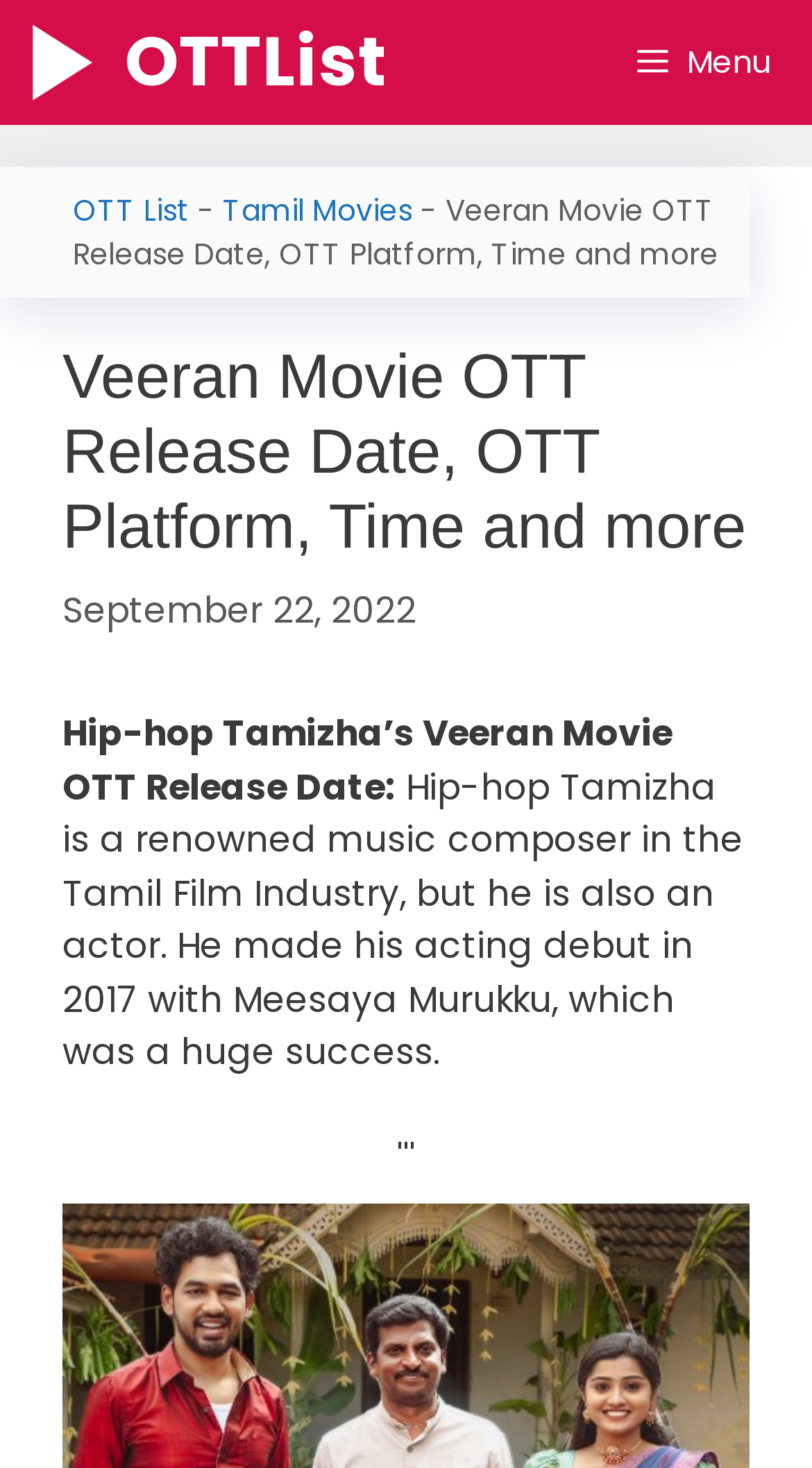What is the release date of Veeran Movie?
Please provide a detailed answer to the question.

I found the release date by looking at the time element in the content section, which is located below the header. The time element contains the text 'September 22, 2022'.